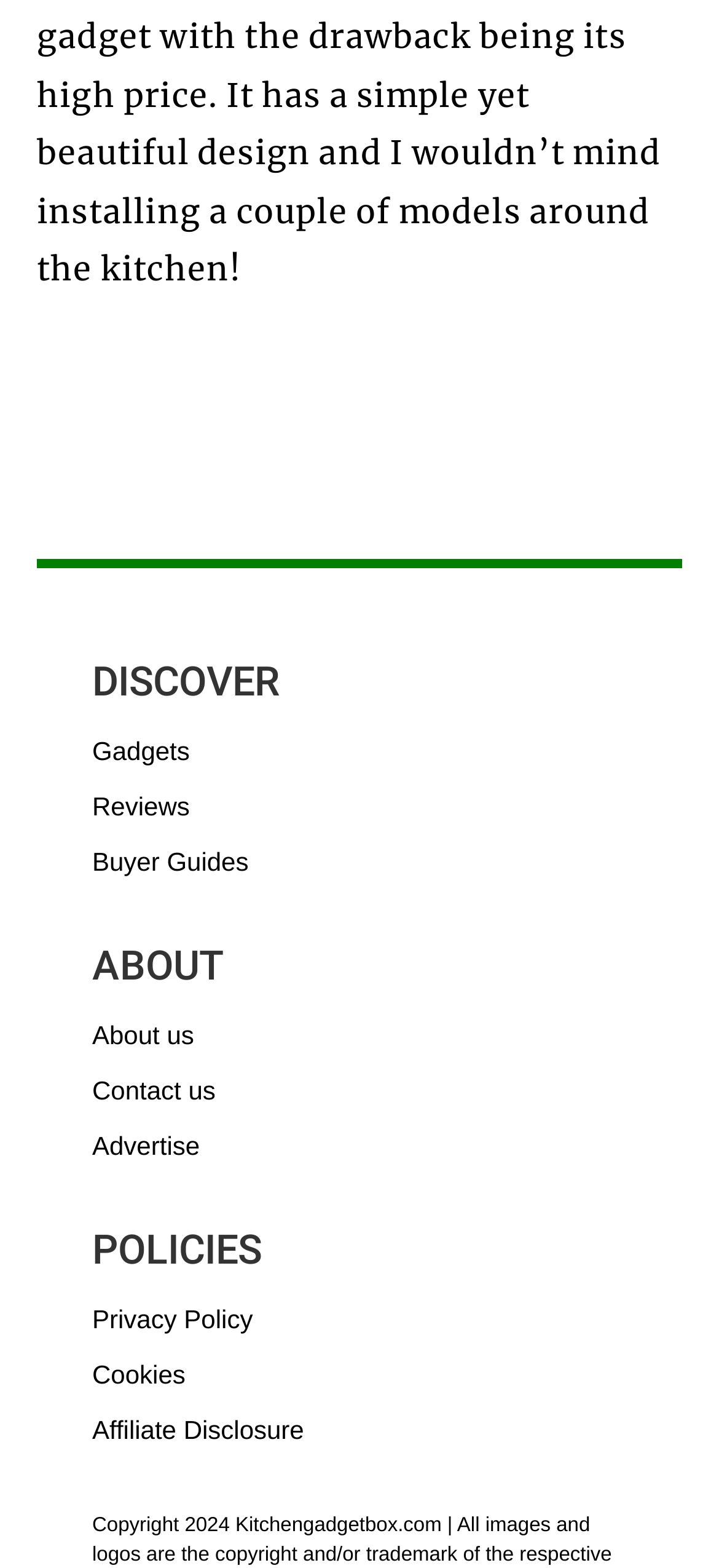Please specify the bounding box coordinates of the clickable section necessary to execute the following command: "View Buyer Guides".

[0.128, 0.54, 0.346, 0.559]